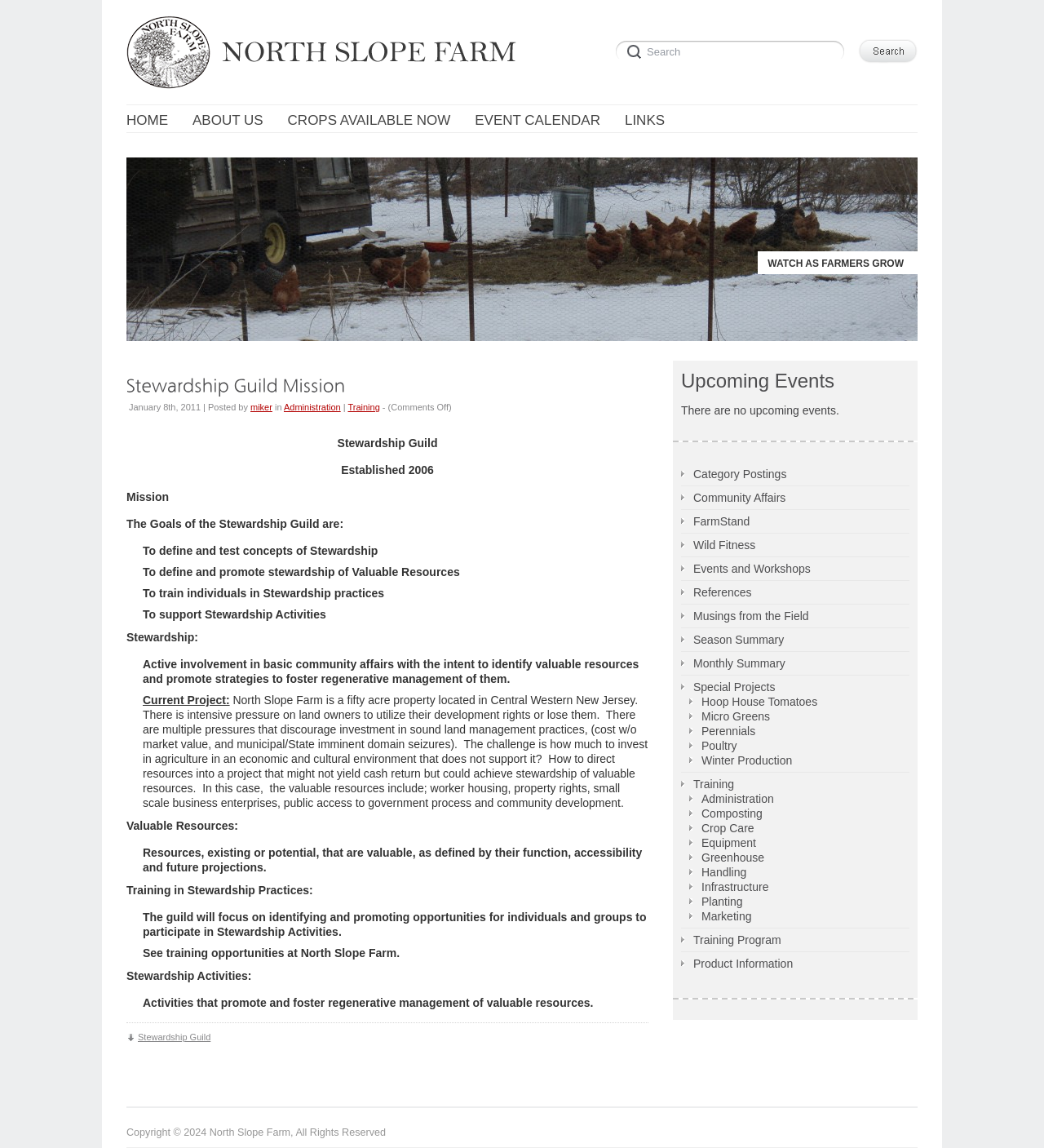Using the element description input value="Search" name="s" title="search" value="Search", predict the bounding box coordinates for the UI element. Provide the coordinates in (top-left x, top-left y, bottom-right x, bottom-right y) format with values ranging from 0 to 1.

[0.59, 0.036, 0.815, 0.051]